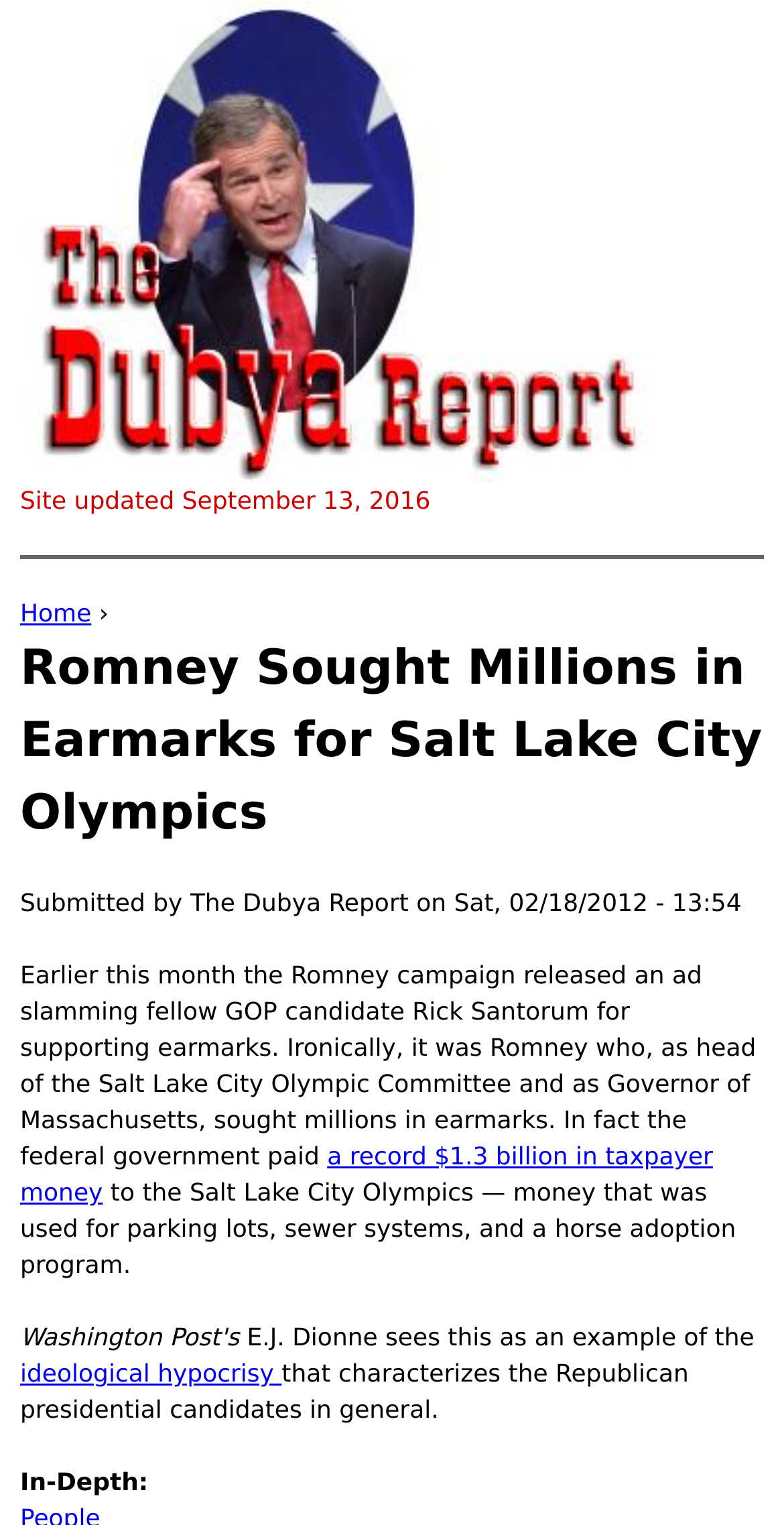Look at the image and answer the question in detail:
How much taxpayer money was paid to the Salt Lake City Olympics?

According to the webpage, the federal government paid a record $1.3 billion in taxpayer money to the Salt Lake City Olympics, which was used for various projects such as parking lots, sewer systems, and a horse adoption program.